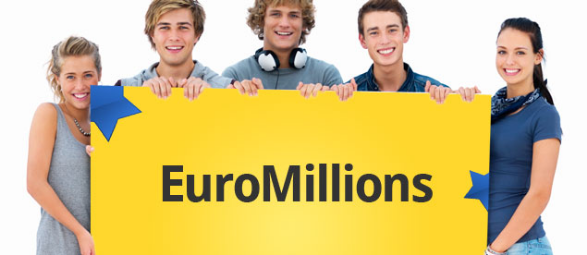Provide a single word or phrase answer to the question: 
How many individuals are in the group?

Five